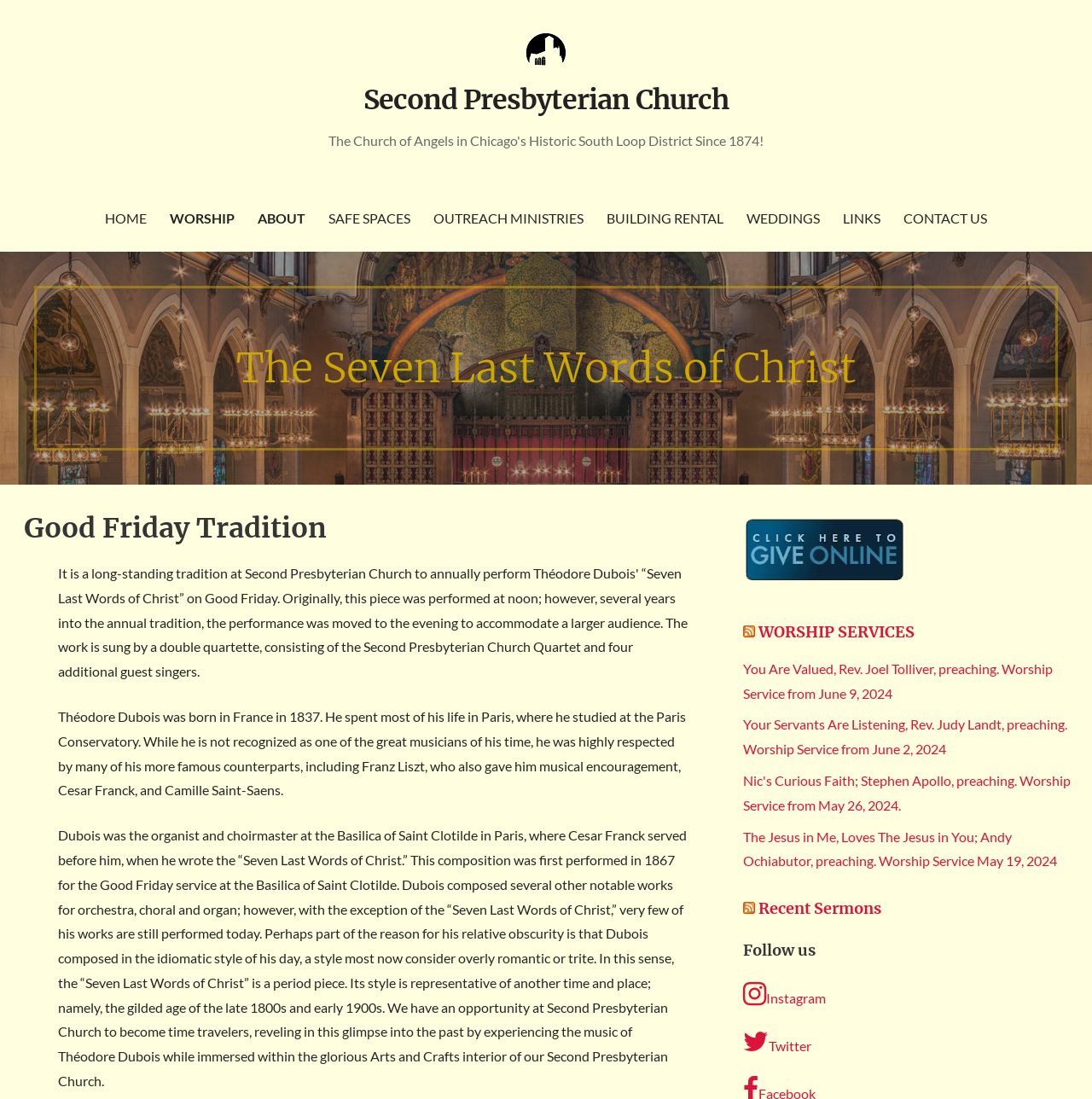Please identify the bounding box coordinates of the element's region that should be clicked to execute the following instruction: "Give Today". The bounding box coordinates must be four float numbers between 0 and 1, i.e., [left, top, right, bottom].

[0.681, 0.527, 0.829, 0.542]